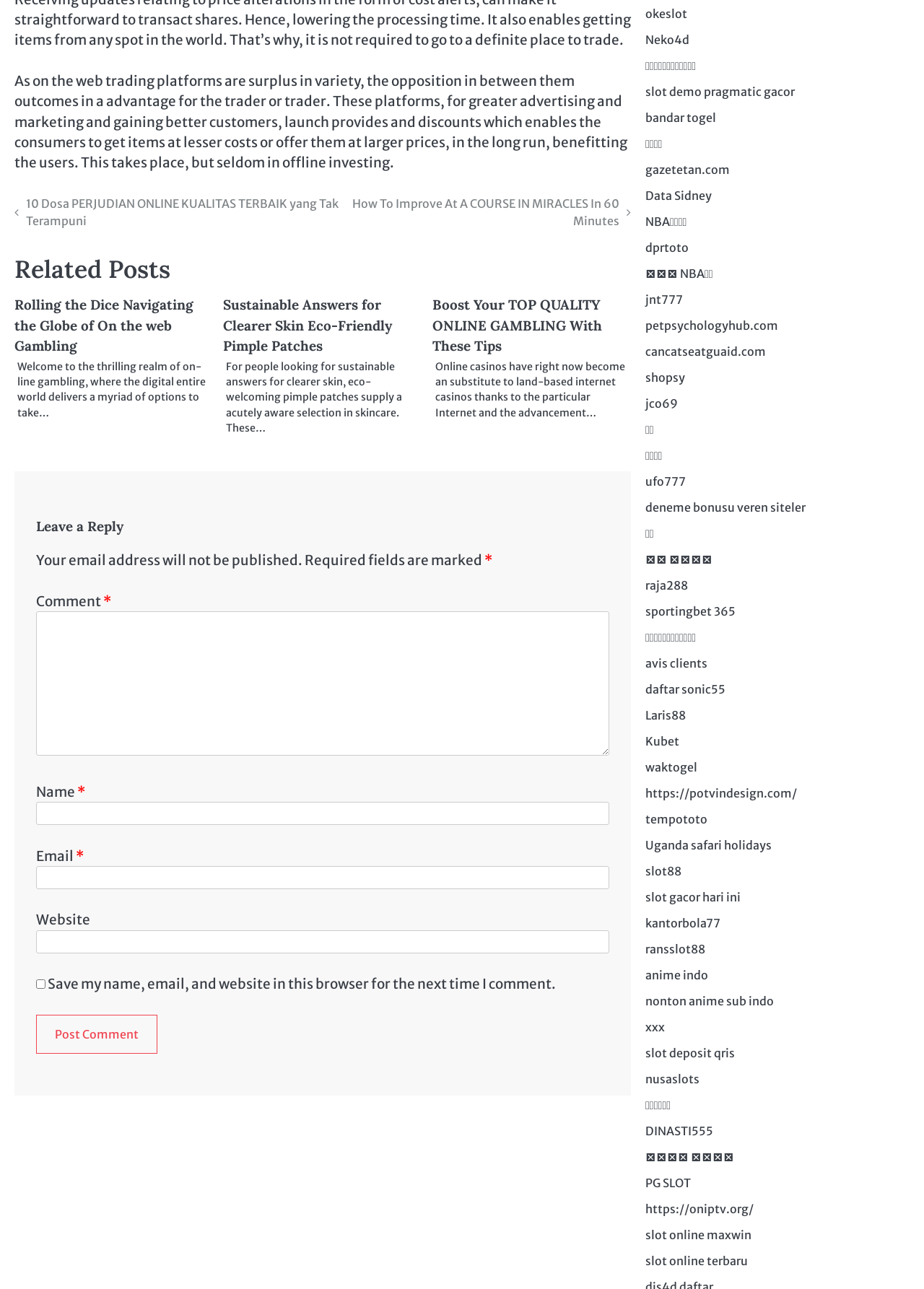Using the details in the image, give a detailed response to the question below:
How many related posts are listed on the webpage?

There are three article elements with headings 'Rolling the Dice Navigating the Globe of On the web Gambling', 'Sustainable Answers for Clearer Skin Eco-Friendly Pimple Patches', and 'Boost Your TOP QUALITY ONLINE GAMBLING With These Tips', indicating that there are three related posts listed on the webpage.